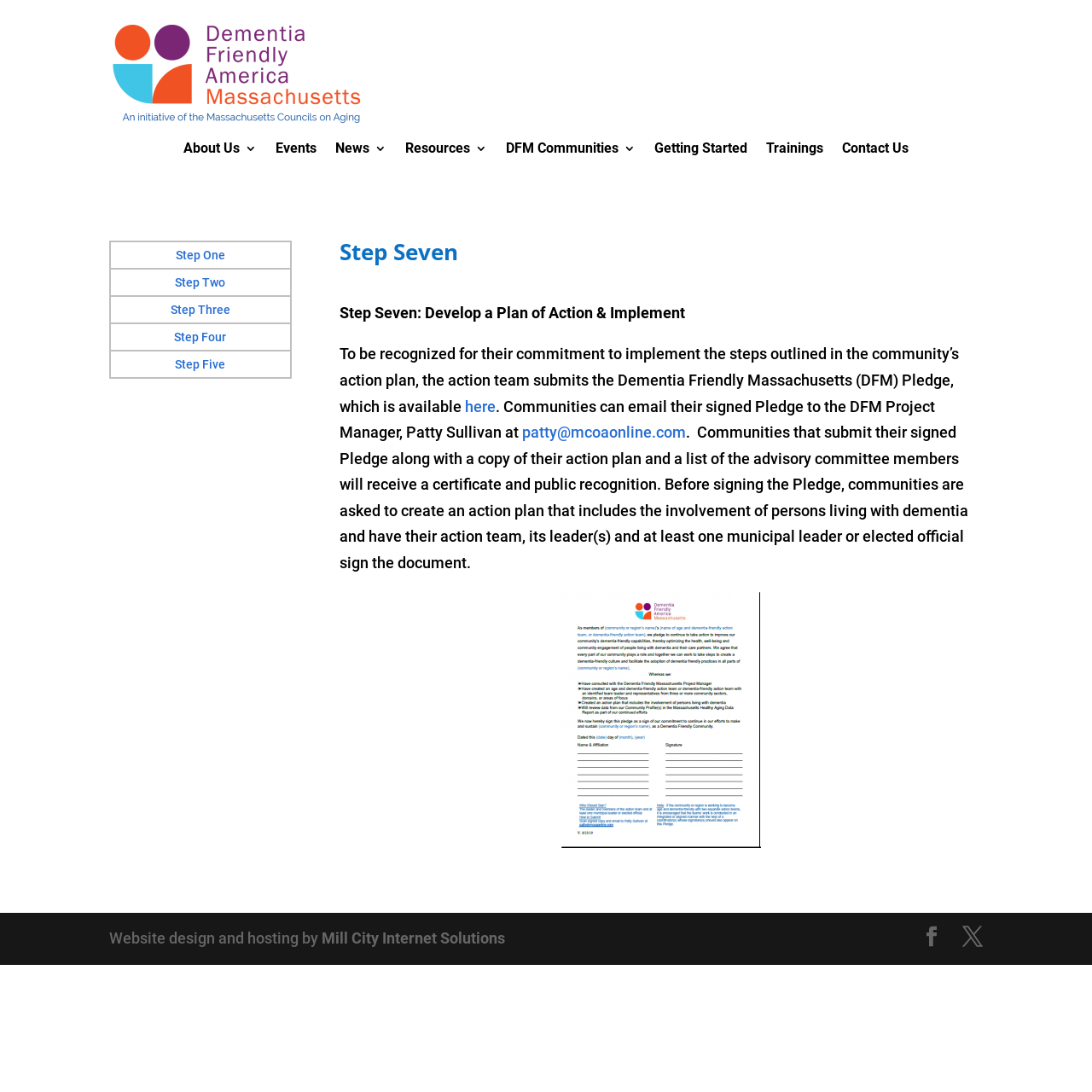Find the bounding box of the UI element described as follows: "About Us".

[0.168, 0.13, 0.235, 0.148]